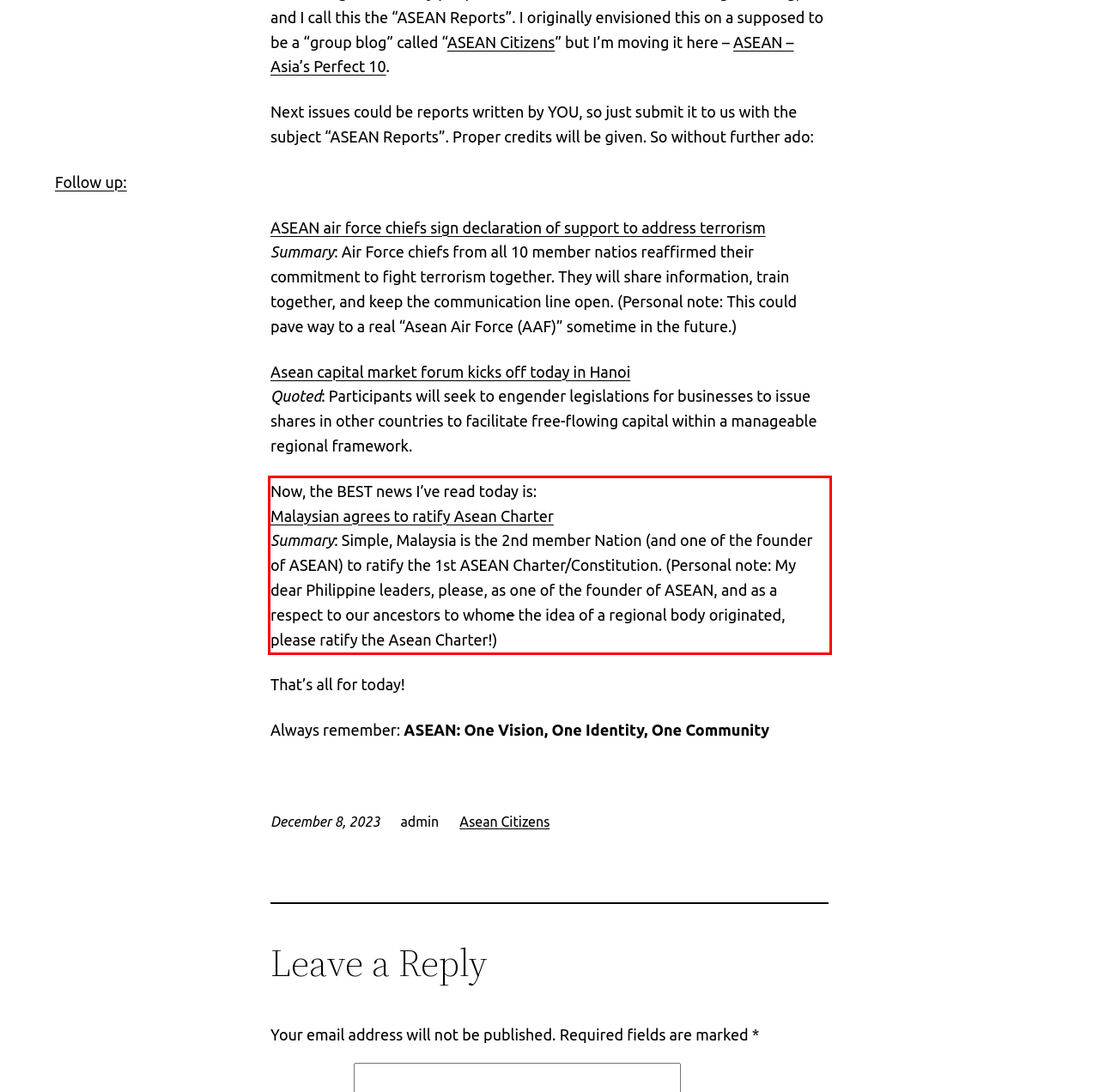Examine the webpage screenshot, find the red bounding box, and extract the text content within this marked area.

Now, the BEST news I’ve read today is: Malaysian agrees to ratify Asean Charter Summary: Simple, Malaysia is the 2nd member Nation (and one of the founder of ASEAN) to ratify the 1st ASEAN Charter/Constitution. (Personal note: My dear Philippine leaders, please, as one of the founder of ASEAN, and as a respect to our ancestors to whome the idea of a regional body originated, please ratify the Asean Charter!)